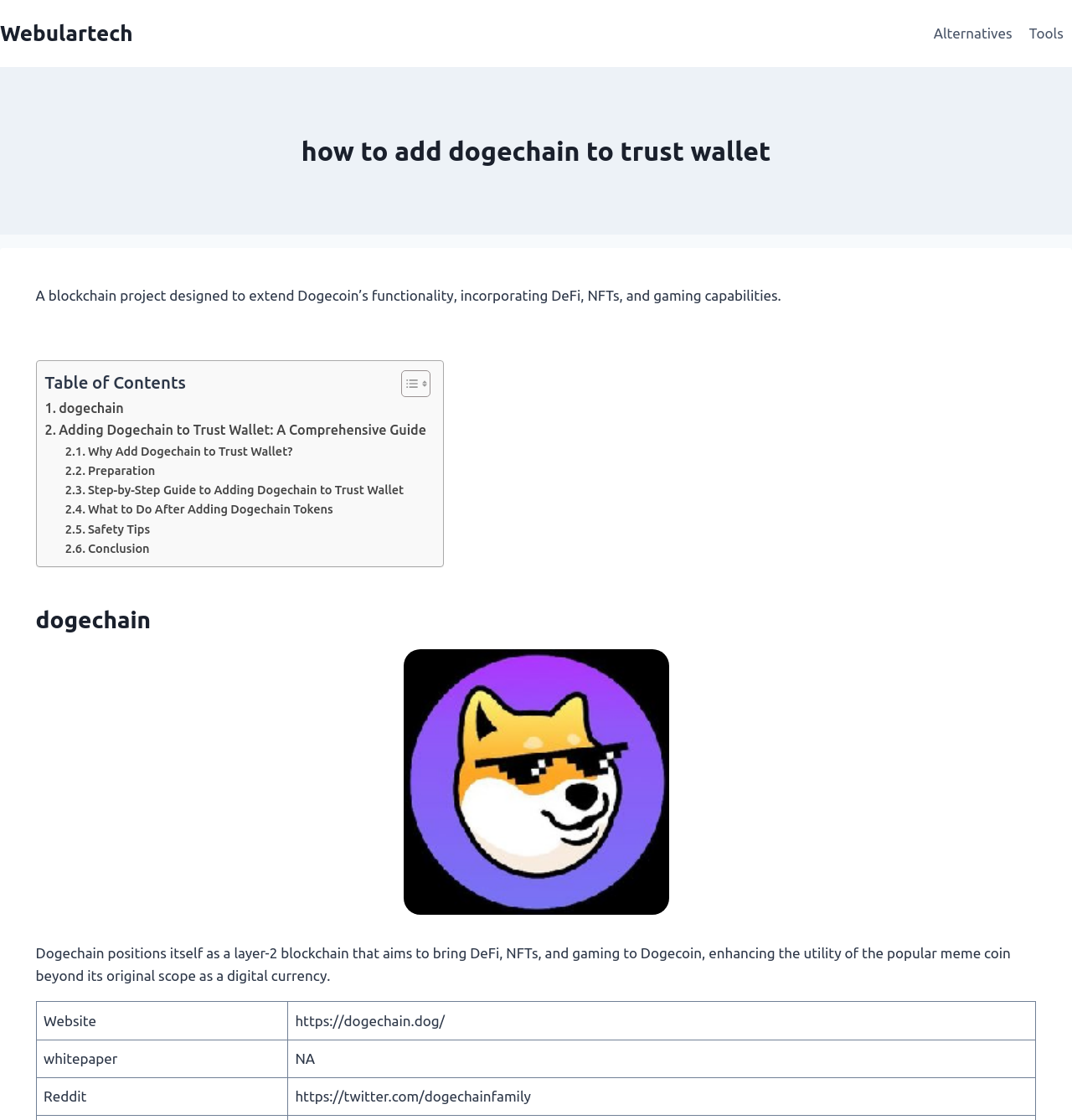Specify the bounding box coordinates of the region I need to click to perform the following instruction: "Click on the 'Alternatives' link". The coordinates must be four float numbers in the range of 0 to 1, i.e., [left, top, right, bottom].

[0.863, 0.012, 0.952, 0.048]